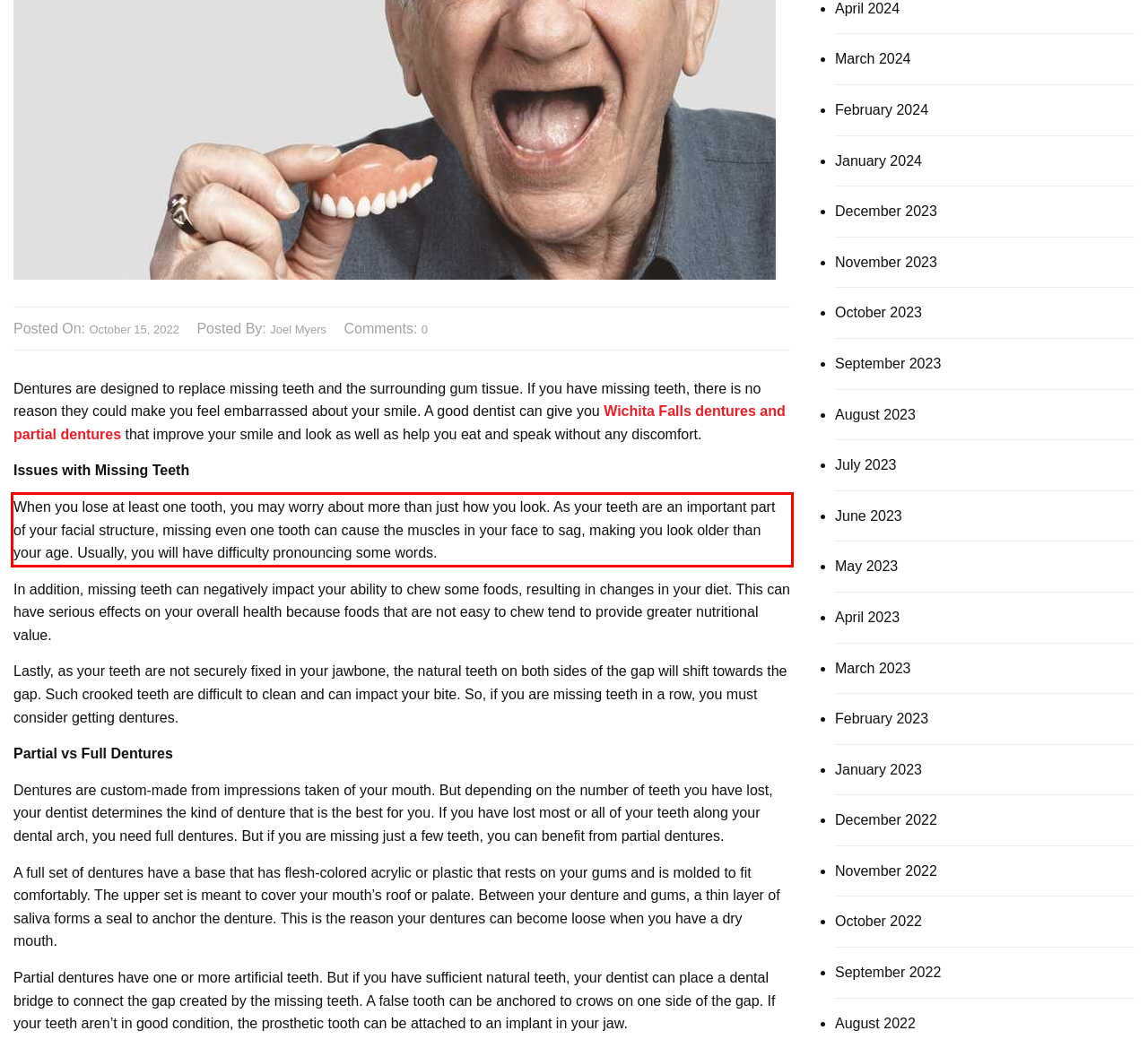Given a webpage screenshot, identify the text inside the red bounding box using OCR and extract it.

When you lose at least one tooth, you may worry about more than just how you look. As your teeth are an important part of your facial structure, missing even one tooth can cause the muscles in your face to sag, making you look older than your age. Usually, you will have difficulty pronouncing some words.